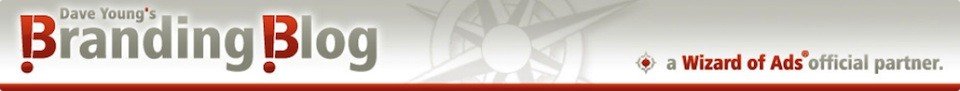What is the blog affiliated with?
Look at the image and respond to the question as thoroughly as possible.

The tagline below the main title indicates the blog's affiliation as 'a Wizard of Ads official partner', highlighting its credibility and connection to expert advertising insights.